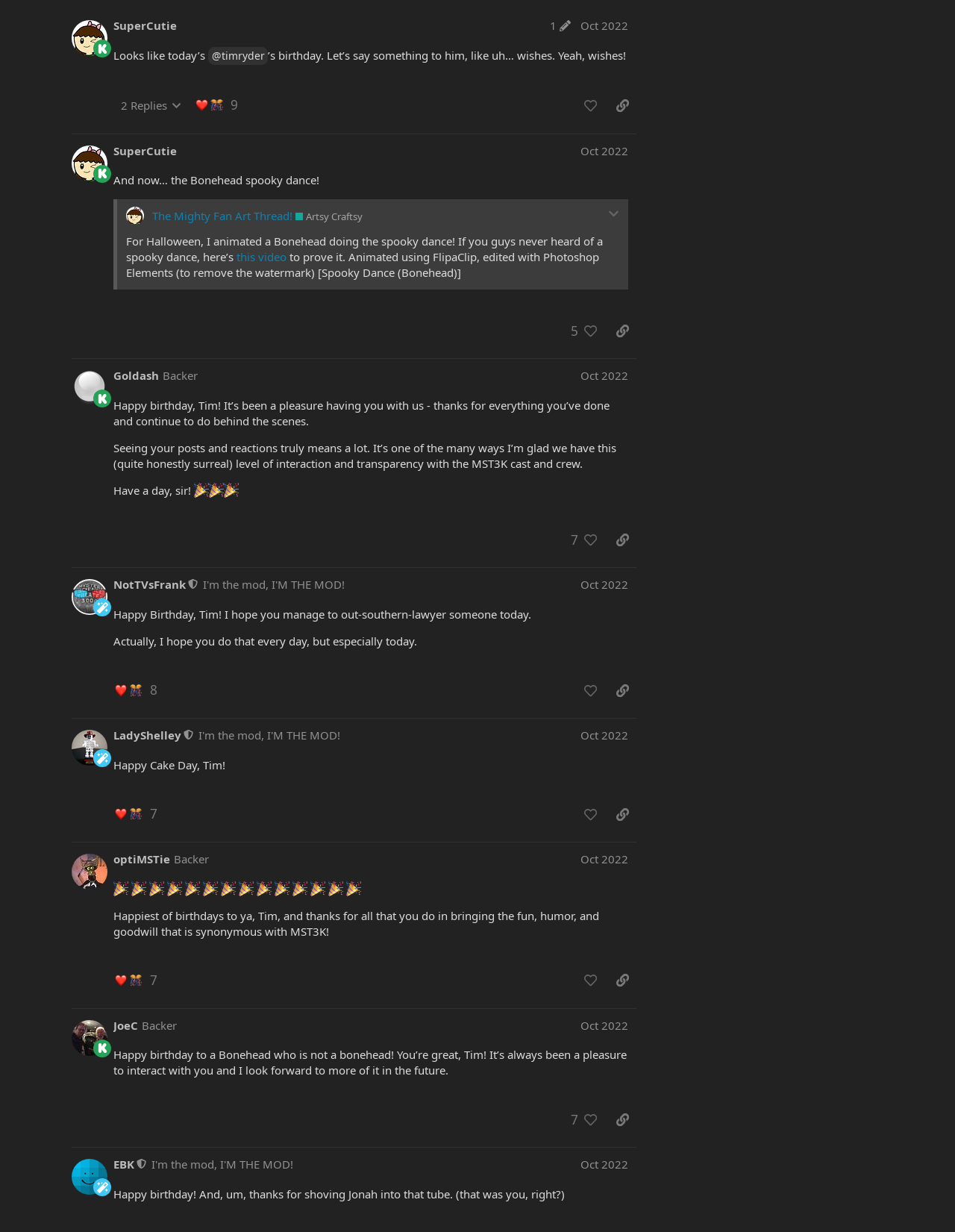Please identify the bounding box coordinates of the element's region that should be clicked to execute the following instruction: "View related topic MST3K fan appreciation thread". The bounding box coordinates must be four float numbers between 0 and 1, i.e., [left, top, right, bottom].

[0.075, 0.629, 0.829, 0.663]